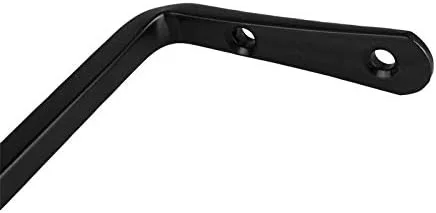Provide a comprehensive description of the image.

The image features a close-up view of a sleek, heavy-duty black metal hook from the Tebery 4 Pack Rustic Hanging Plant Bracket. Designed for both indoor and outdoor use, this bracket showcases a solid and robust construction, emphasizing its durability and reliability. The hook is designed with two mounting holes, making installation easy on wooden fence posts, deck posts, or indoor walls. Its rust-proof surface ensures that it maintains its appearance over time, even in challenging weather conditions. This versatile hook is ideal for hanging various decorative items such as bird feeders, lanterns, and planters, allowing you to create a stunning garden display or enhance your indoor decor effortlessly. With its combination of strength and aesthetic appeal, the Tebery hook is a practical choice for anyone looking to enhance their living space.